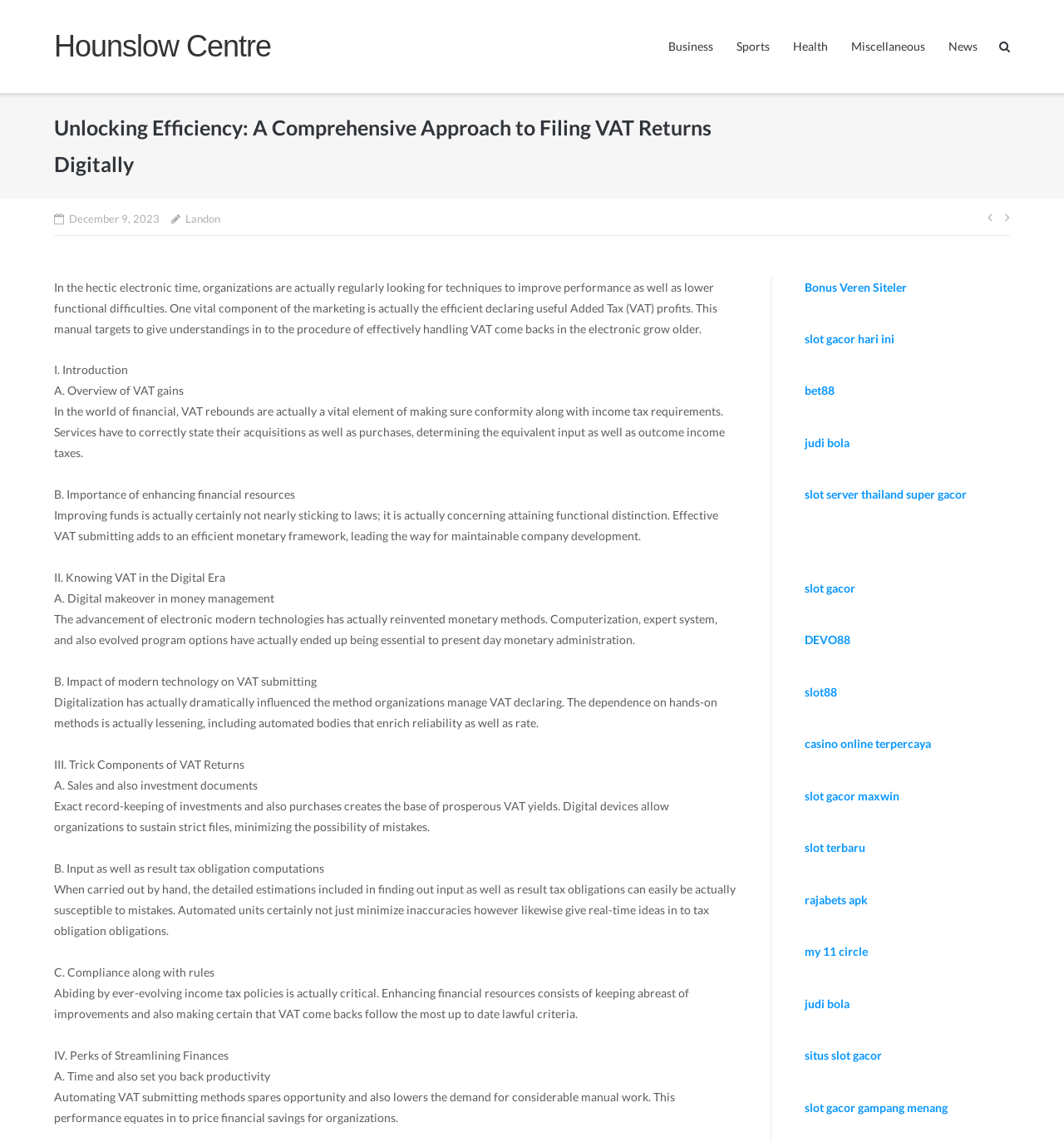Show me the bounding box coordinates of the clickable region to achieve the task as per the instruction: "Click on the 'Hounslow Centre' link".

[0.051, 0.025, 0.255, 0.056]